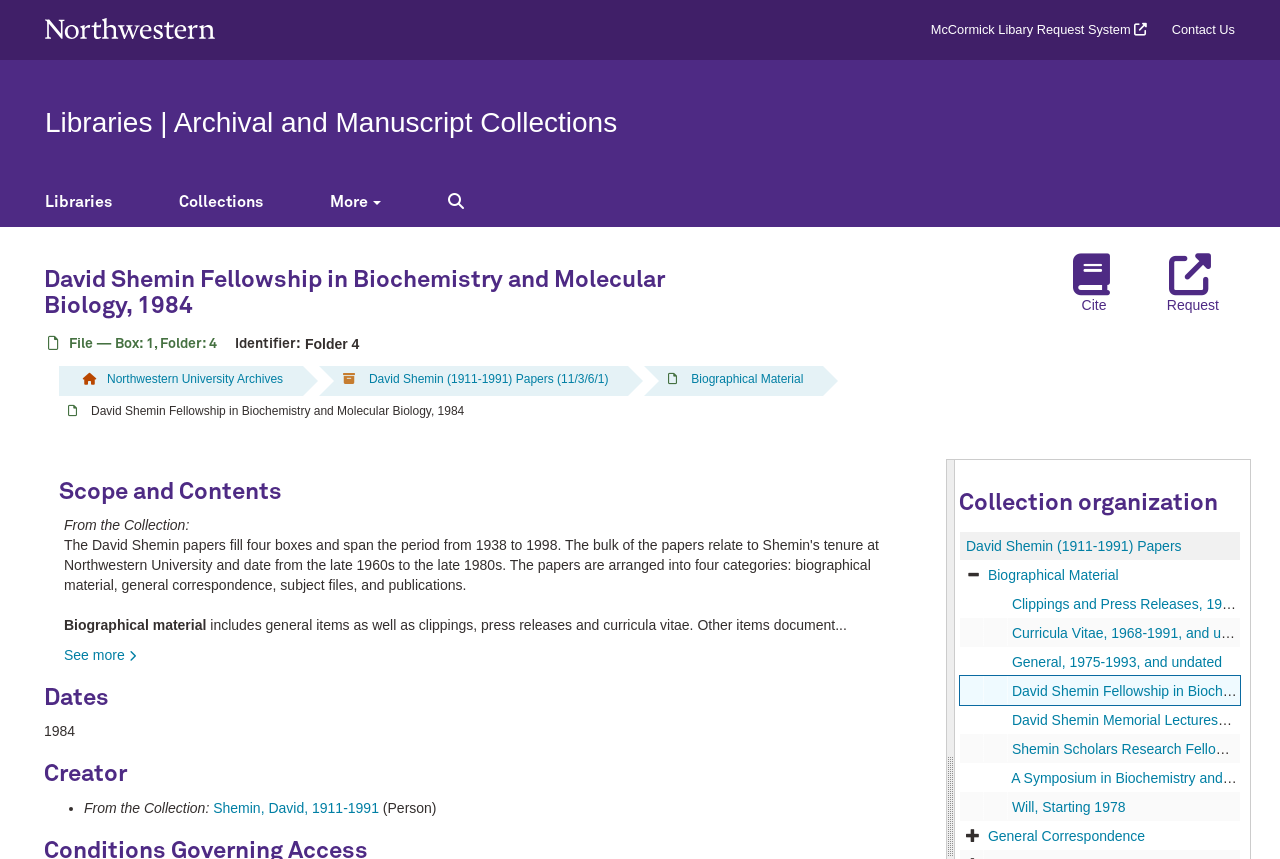What is the purpose of the 'Request' button?
Could you answer the question with a detailed and thorough explanation?

I found the answer by looking at the 'Page Actions' section which includes a 'Request' button, indicating that the purpose of this button is to request the collection.